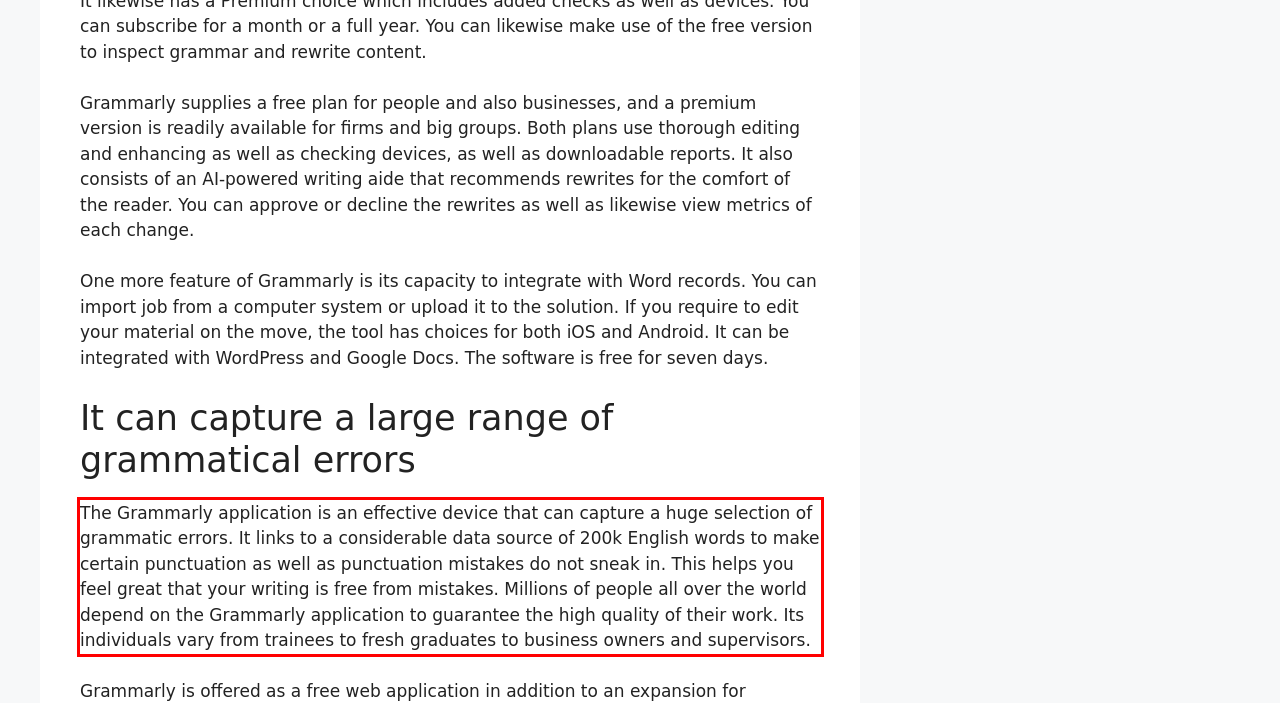You are looking at a screenshot of a webpage with a red rectangle bounding box. Use OCR to identify and extract the text content found inside this red bounding box.

The Grammarly application is an effective device that can capture a huge selection of grammatic errors. It links to a considerable data source of 200k English words to make certain punctuation as well as punctuation mistakes do not sneak in. This helps you feel great that your writing is free from mistakes. Millions of people all over the world depend on the Grammarly application to guarantee the high quality of their work. Its individuals vary from trainees to fresh graduates to business owners and supervisors.